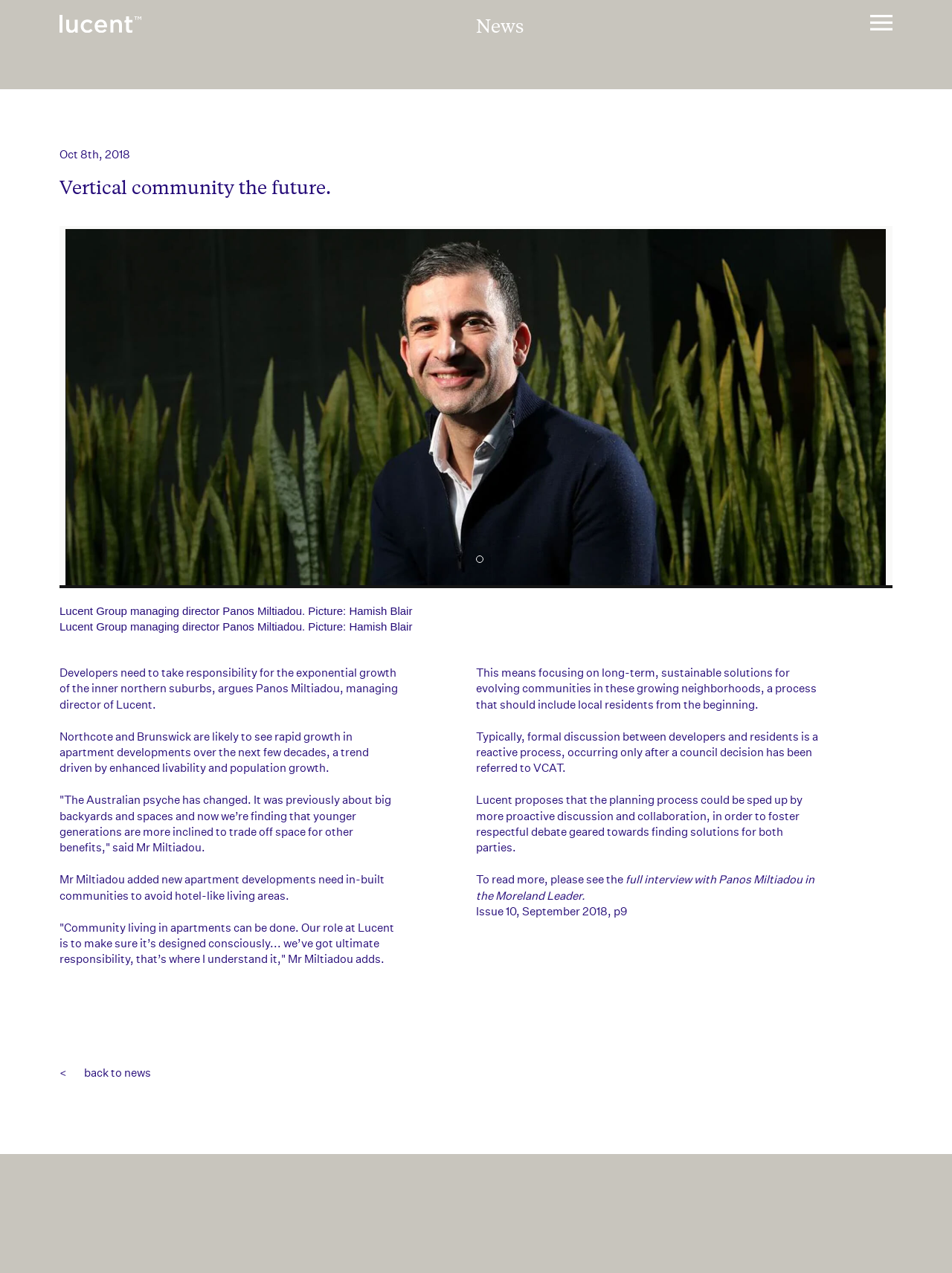Find the bounding box coordinates for the area you need to click to carry out the instruction: "Read the news article". The coordinates should be four float numbers between 0 and 1, indicated as [left, top, right, bottom].

[0.062, 0.07, 0.938, 0.138]